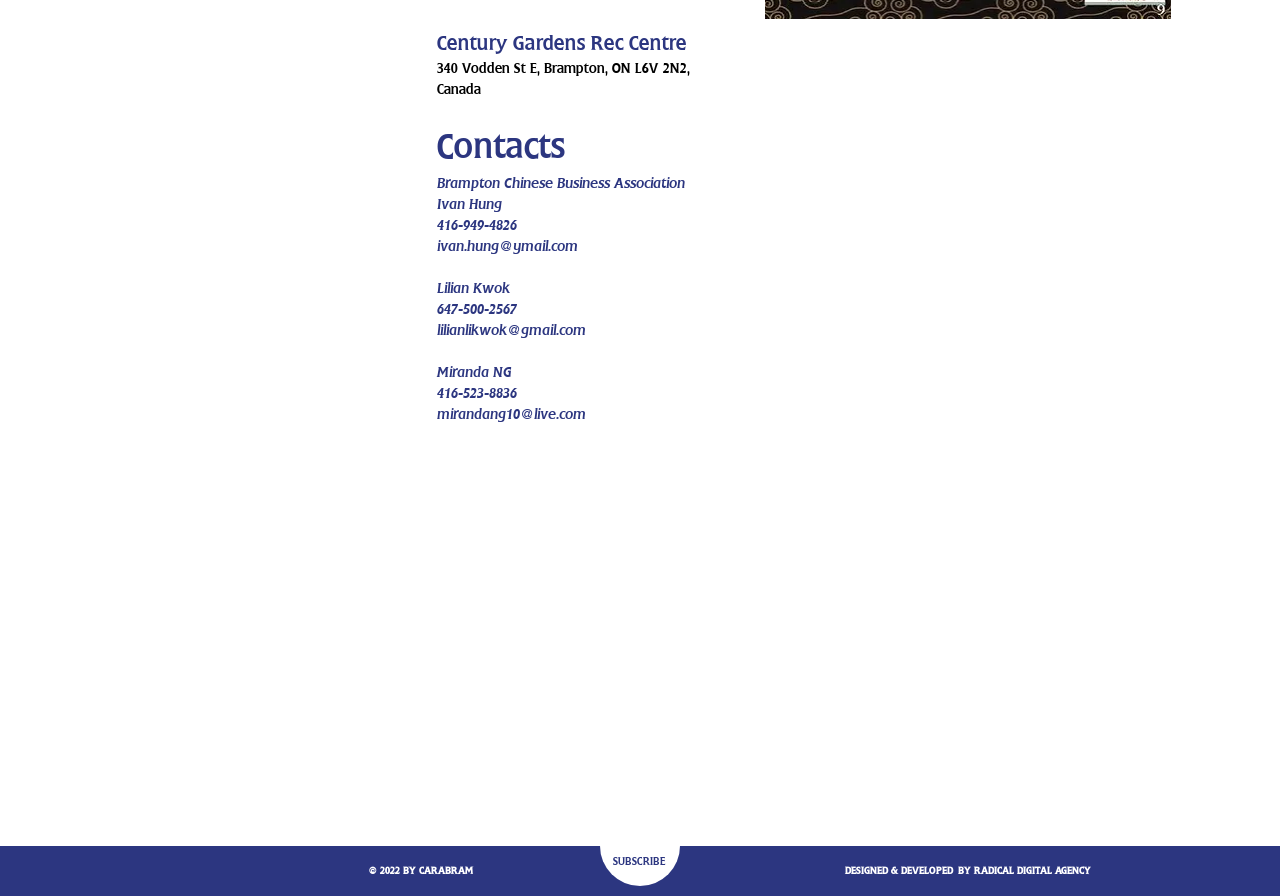From the webpage screenshot, predict the bounding box coordinates (top-left x, top-left y, bottom-right x, bottom-right y) for the UI element described here: SUBSCRIBE

[0.479, 0.953, 0.521, 0.97]